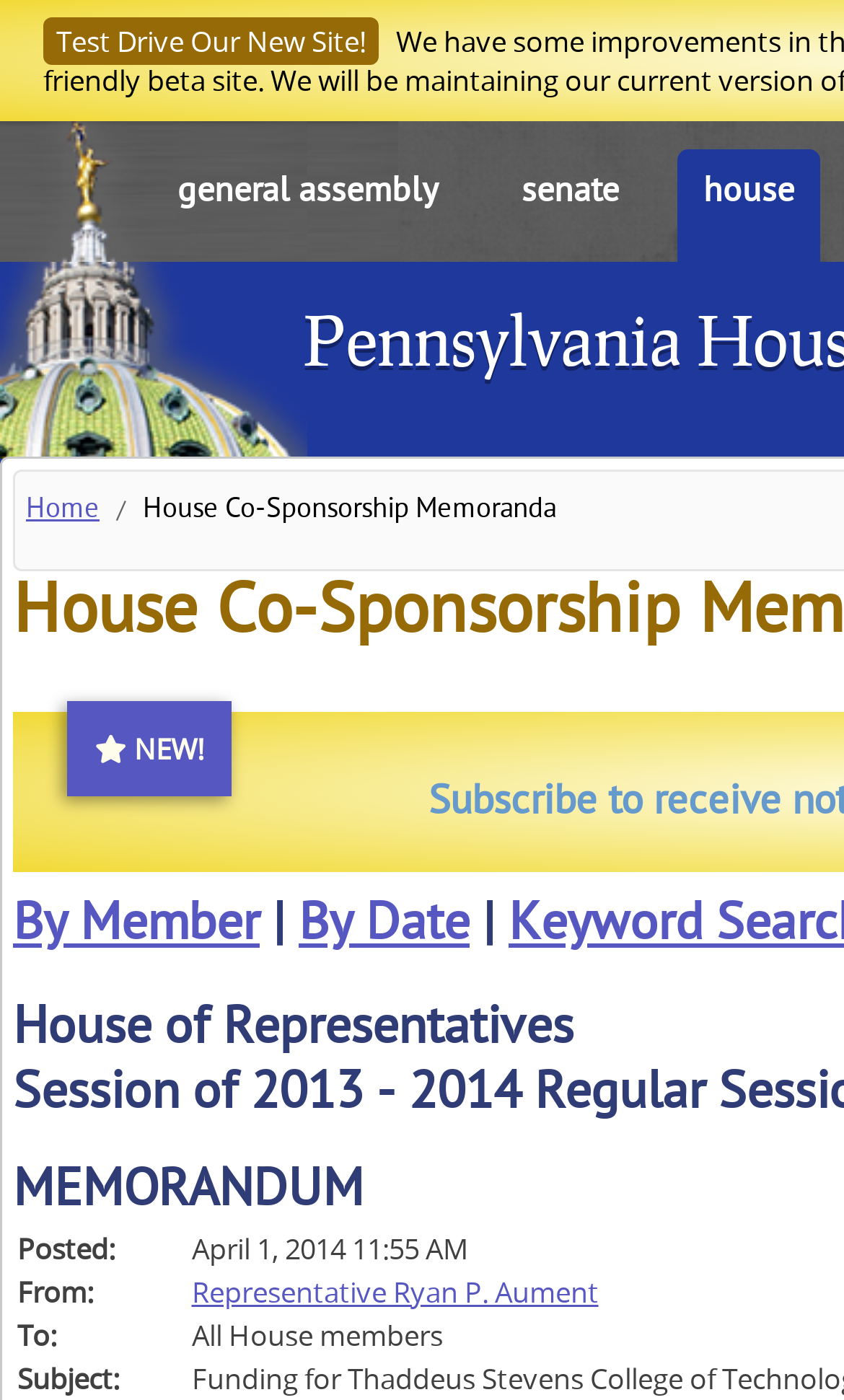What is the current page about?
Answer the question in as much detail as possible.

The static text 'House Co-Sponsorship Memoranda' is prominently displayed on the page, suggesting that the current page is about House Co-Sponsorship Memoranda.